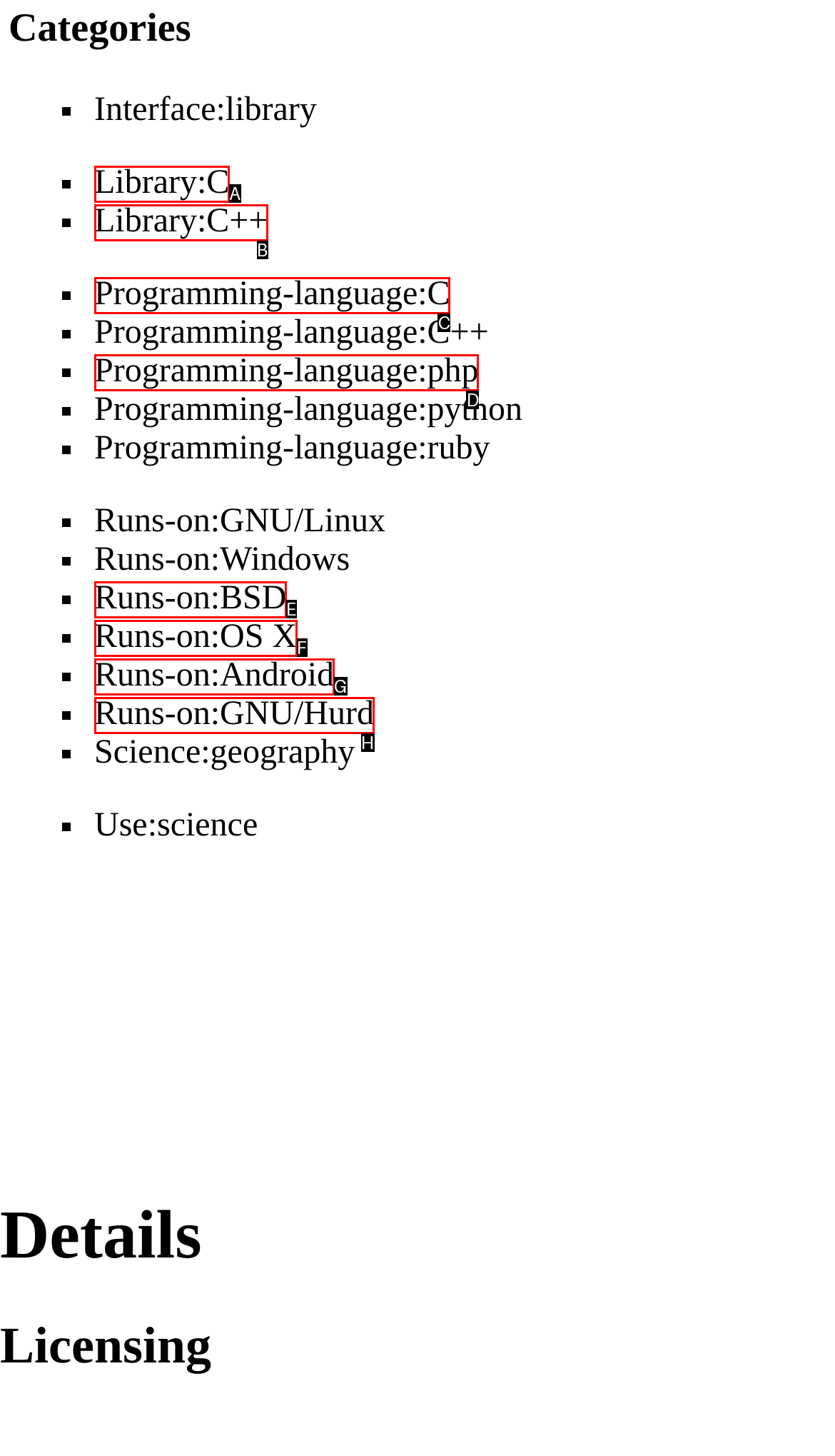Select the option that corresponds to the description: Runs-on:OS X
Respond with the letter of the matching choice from the options provided.

F